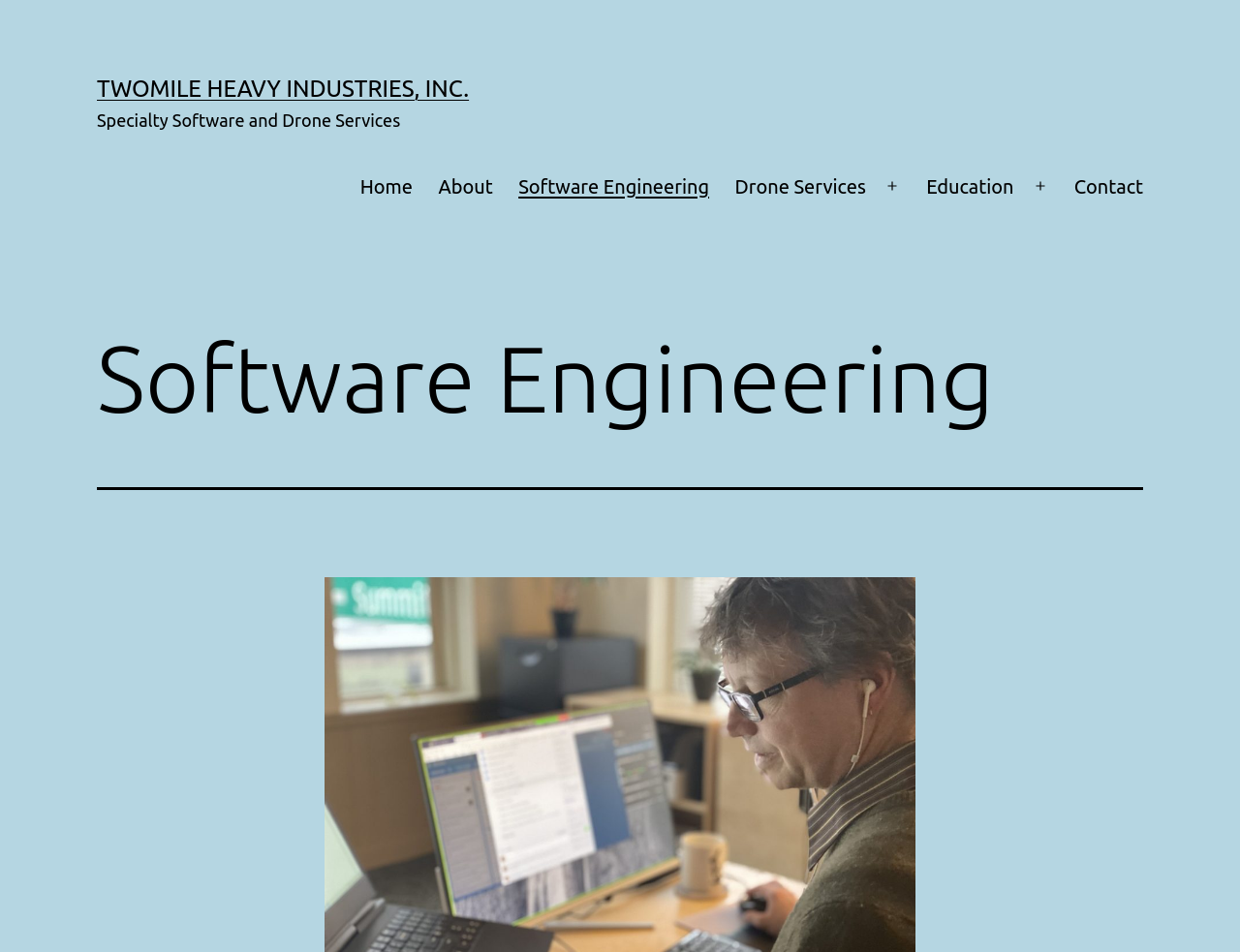What is the company name?
Provide a one-word or short-phrase answer based on the image.

Twomile Heavy Industries, Inc.